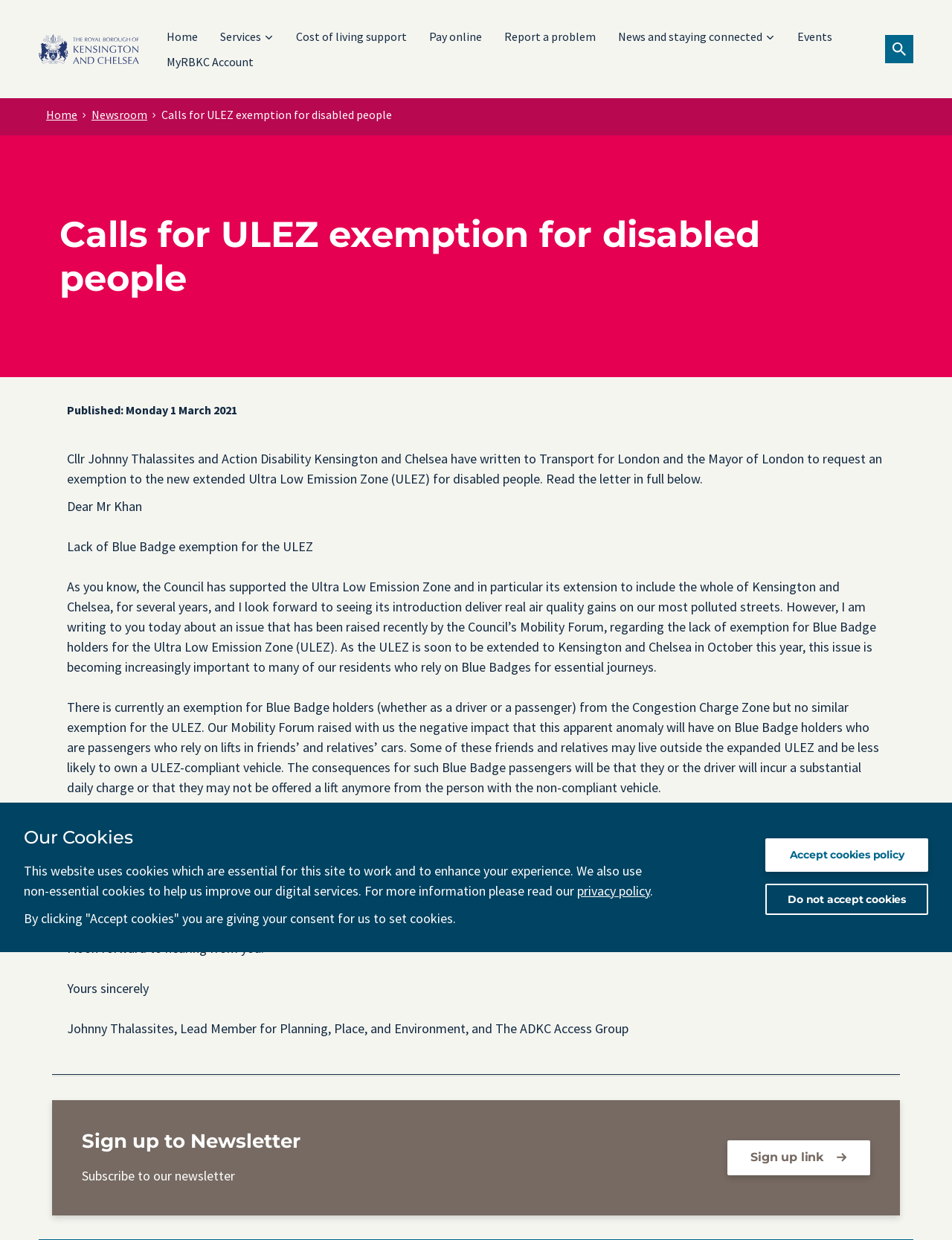Please indicate the bounding box coordinates for the clickable area to complete the following task: "Click the 'Sign up link' at the bottom". The coordinates should be specified as four float numbers between 0 and 1, i.e., [left, top, right, bottom].

[0.764, 0.92, 0.914, 0.948]